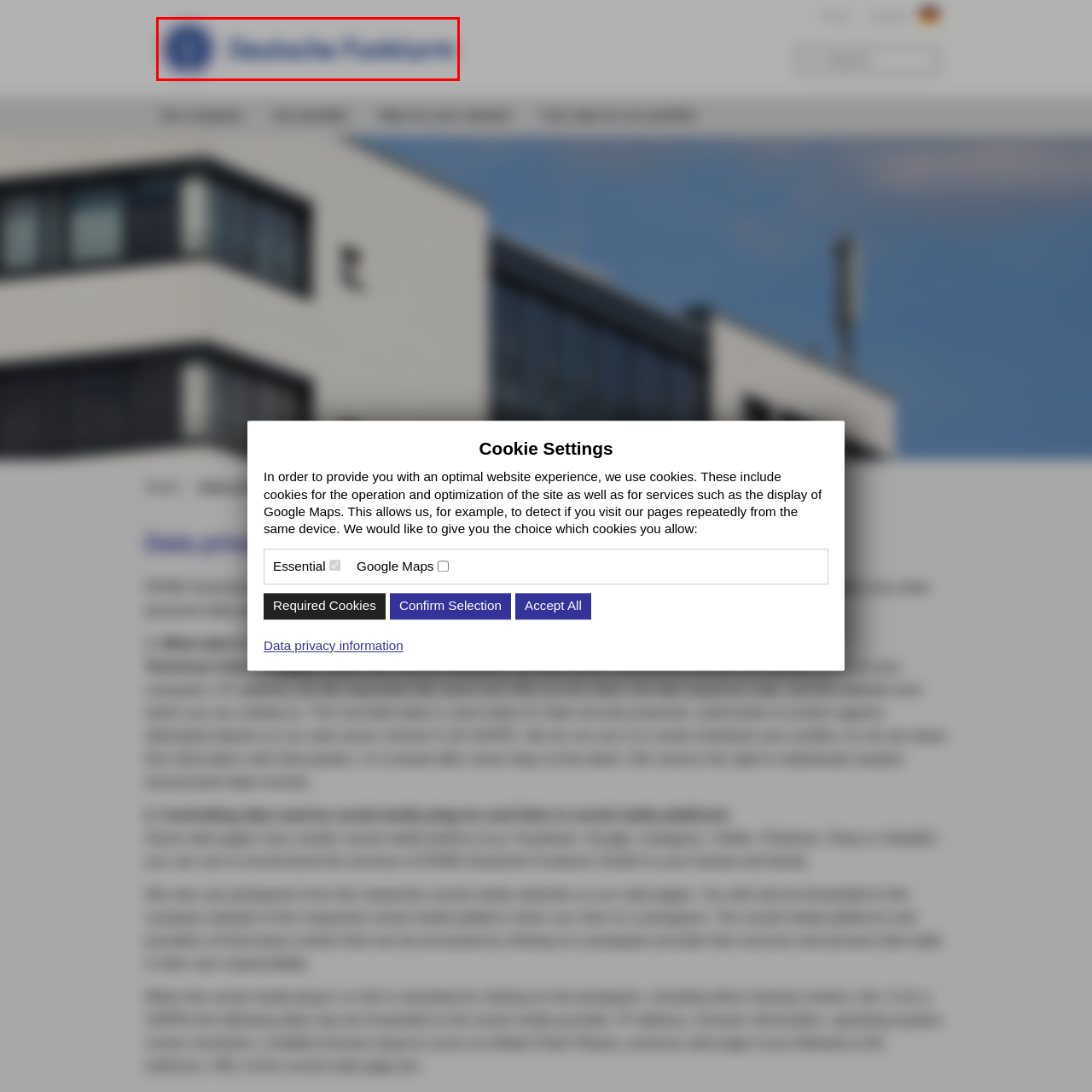Please review the portion of the image contained within the red boundary and provide a detailed answer to the subsequent question, referencing the image: What industry is Deutsche Funkturm GmbH associated with?

The caption reinforces Deutsche Funkturm GmbH's role in telecommunications, indicating that the company is associated with the telecommunications industry.